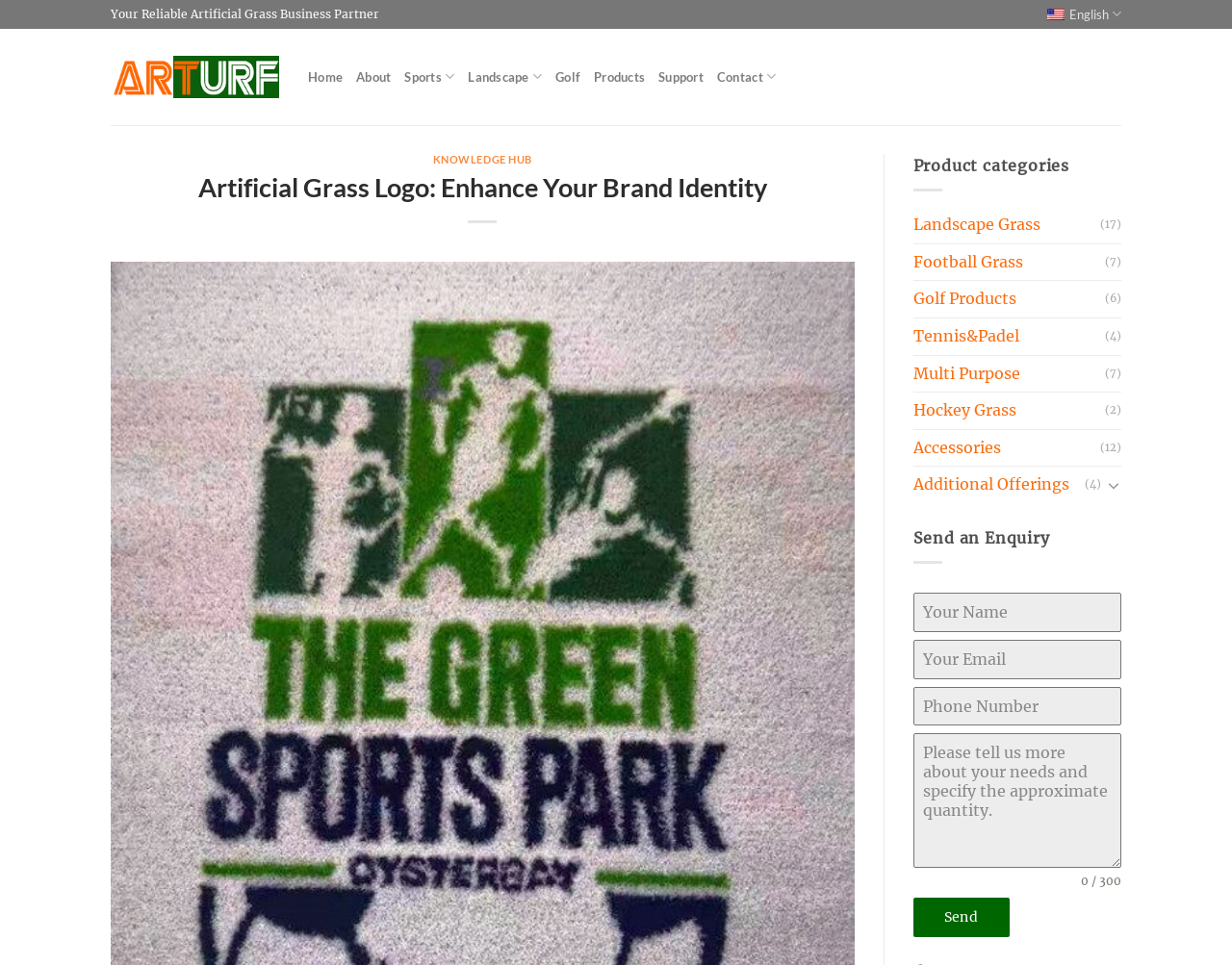Indicate the bounding box coordinates of the element that needs to be clicked to satisfy the following instruction: "Click the 'Home' link". The coordinates should be four float numbers between 0 and 1, i.e., [left, top, right, bottom].

[0.25, 0.062, 0.278, 0.098]